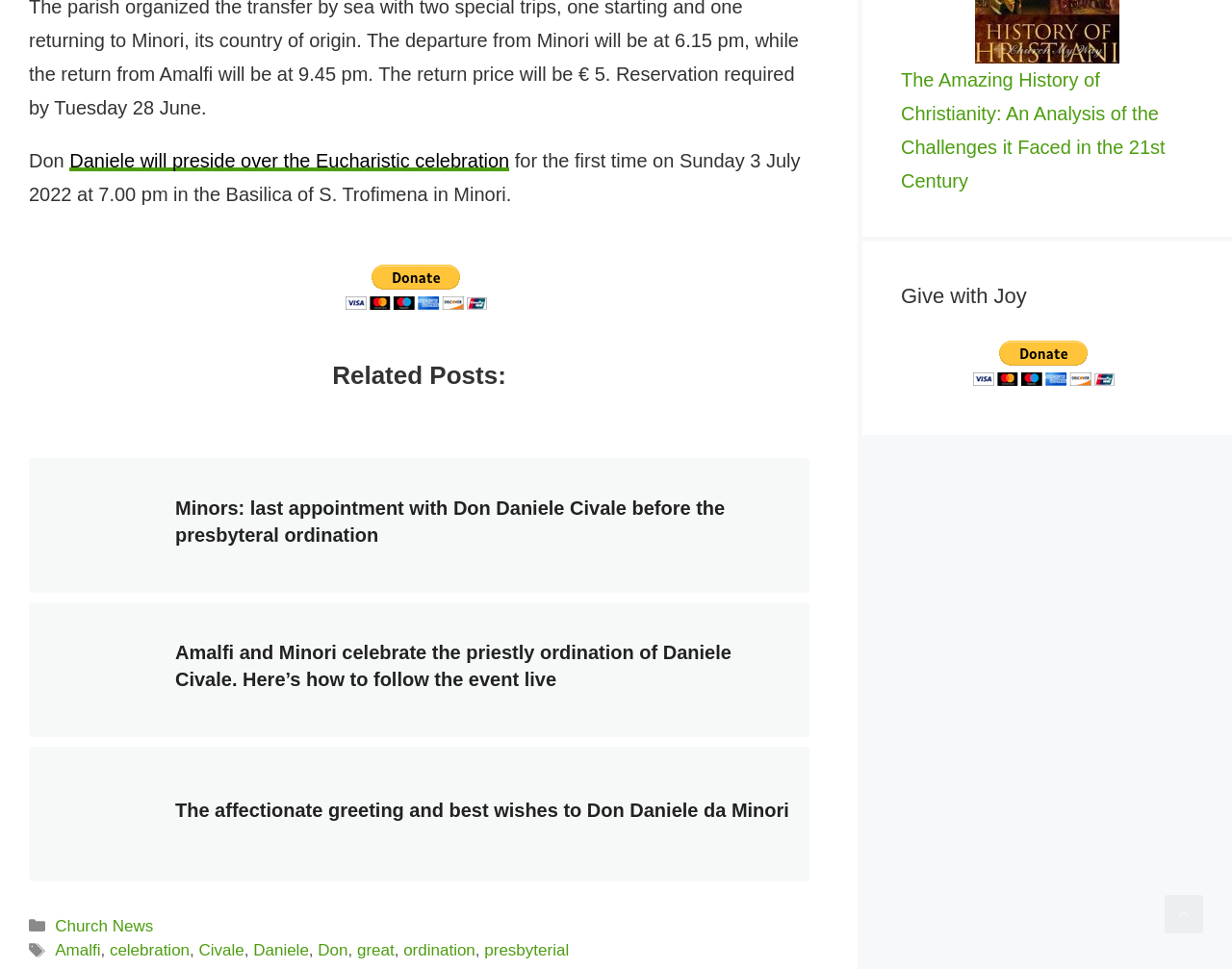Please answer the following question using a single word or phrase: 
Where is the Basilica of S. Trofimena located?

Minori